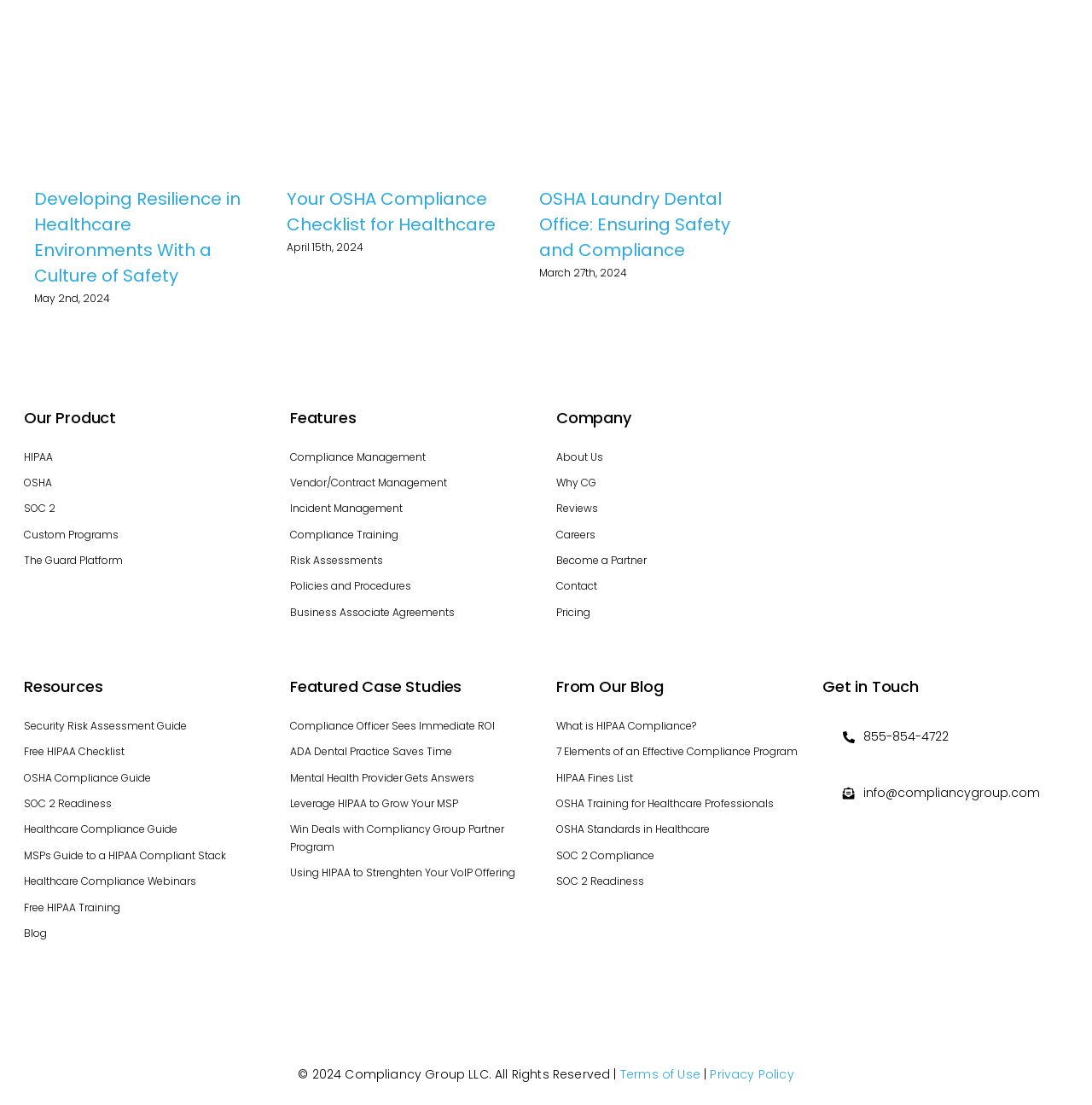What is the date of the second article?
Examine the screenshot and reply with a single word or phrase.

April 15th, 2024